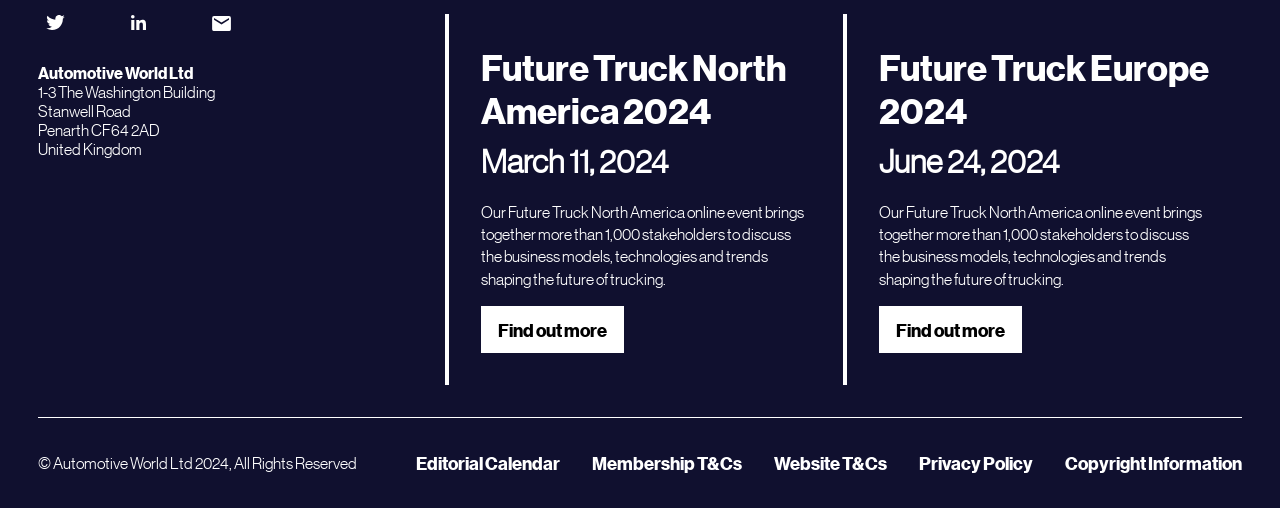Given the element description, predict the bounding box coordinates in the format (top-left x, top-left y, bottom-right x, bottom-right y), using floating point numbers between 0 and 1: Find out more

[0.376, 0.603, 0.487, 0.696]